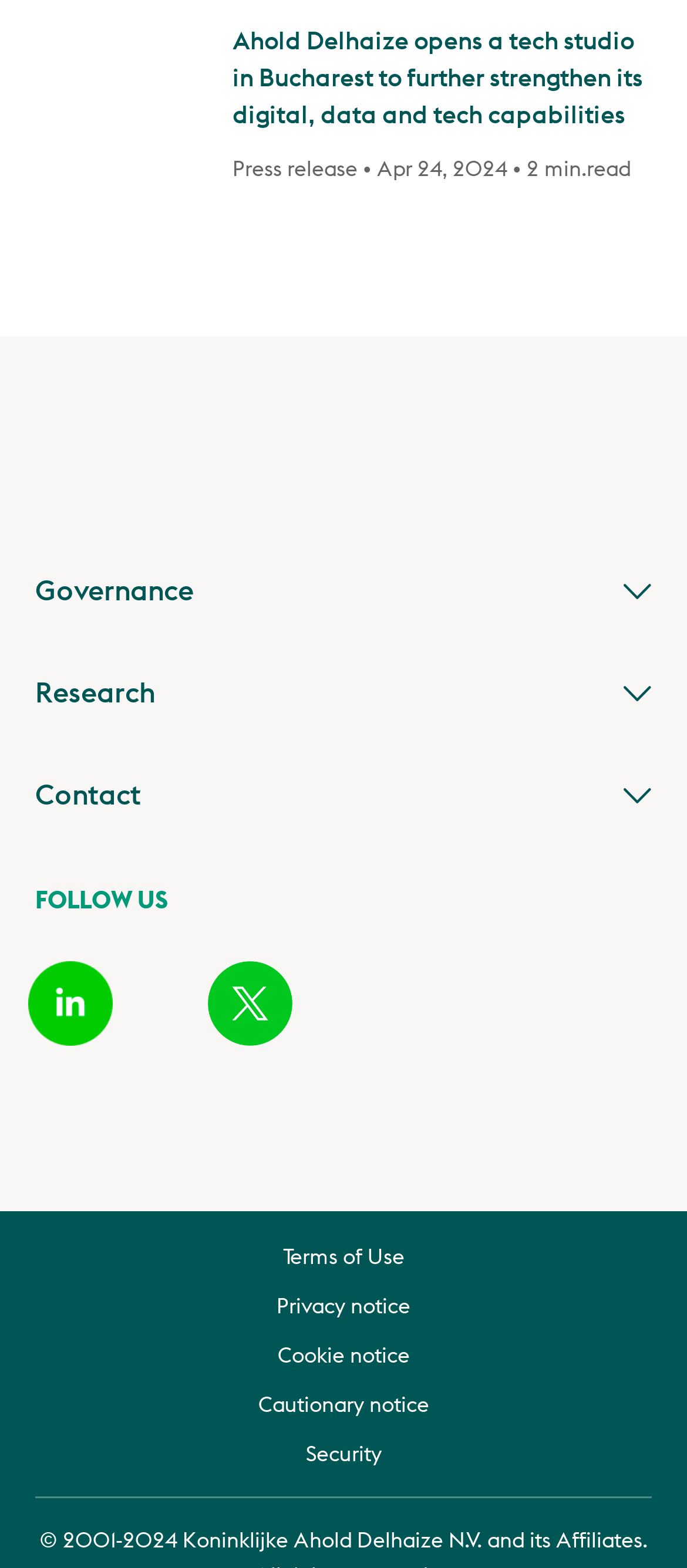Can you identify the bounding box coordinates of the clickable region needed to carry out this instruction: 'View the Contact page'? The coordinates should be four float numbers within the range of 0 to 1, stated as [left, top, right, bottom].

[0.051, 0.479, 0.949, 0.536]